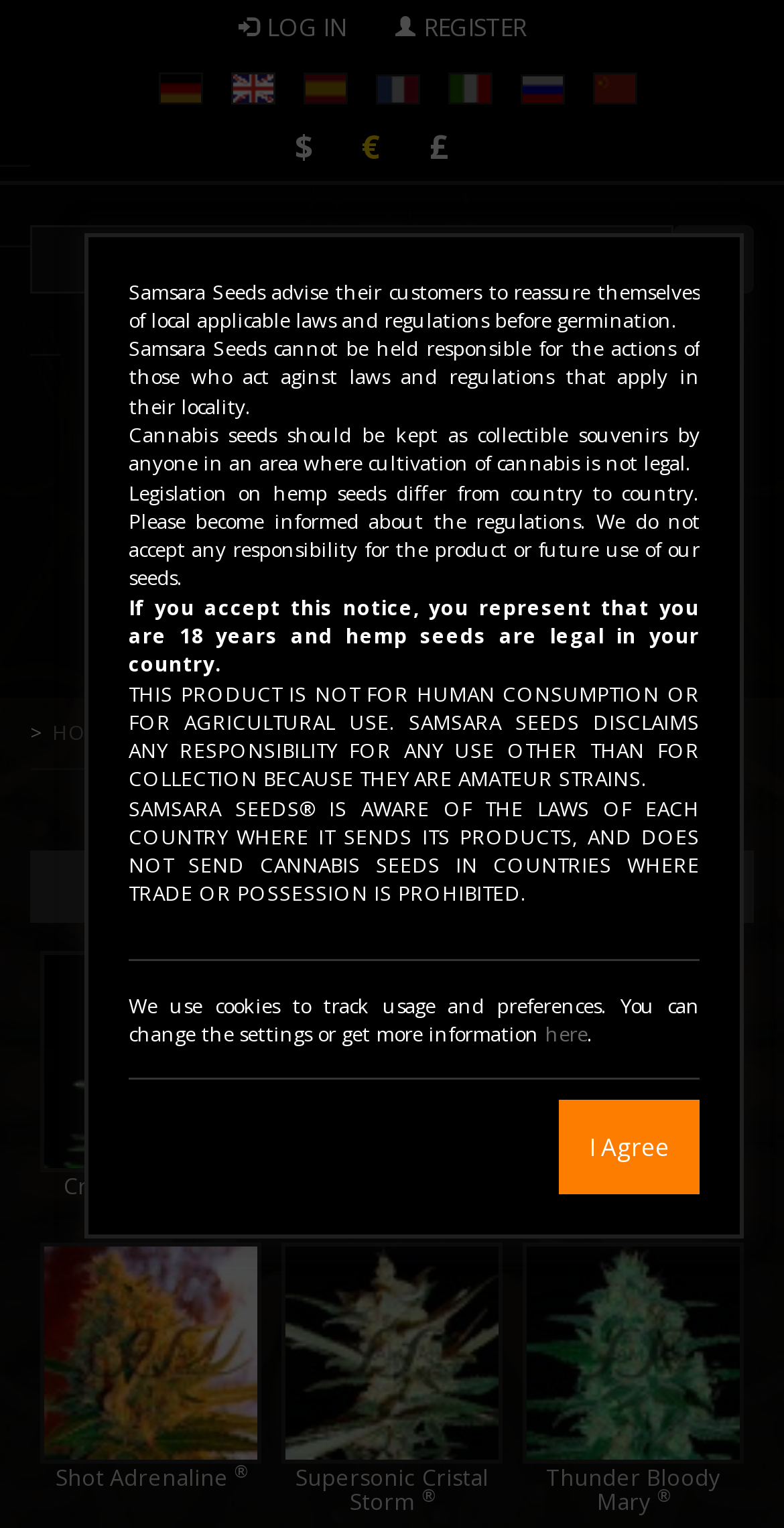Show the bounding box coordinates for the element that needs to be clicked to execute the following instruction: "log in". Provide the coordinates in the form of four float numbers between 0 and 1, i.e., [left, top, right, bottom].

[0.304, 0.007, 0.468, 0.029]